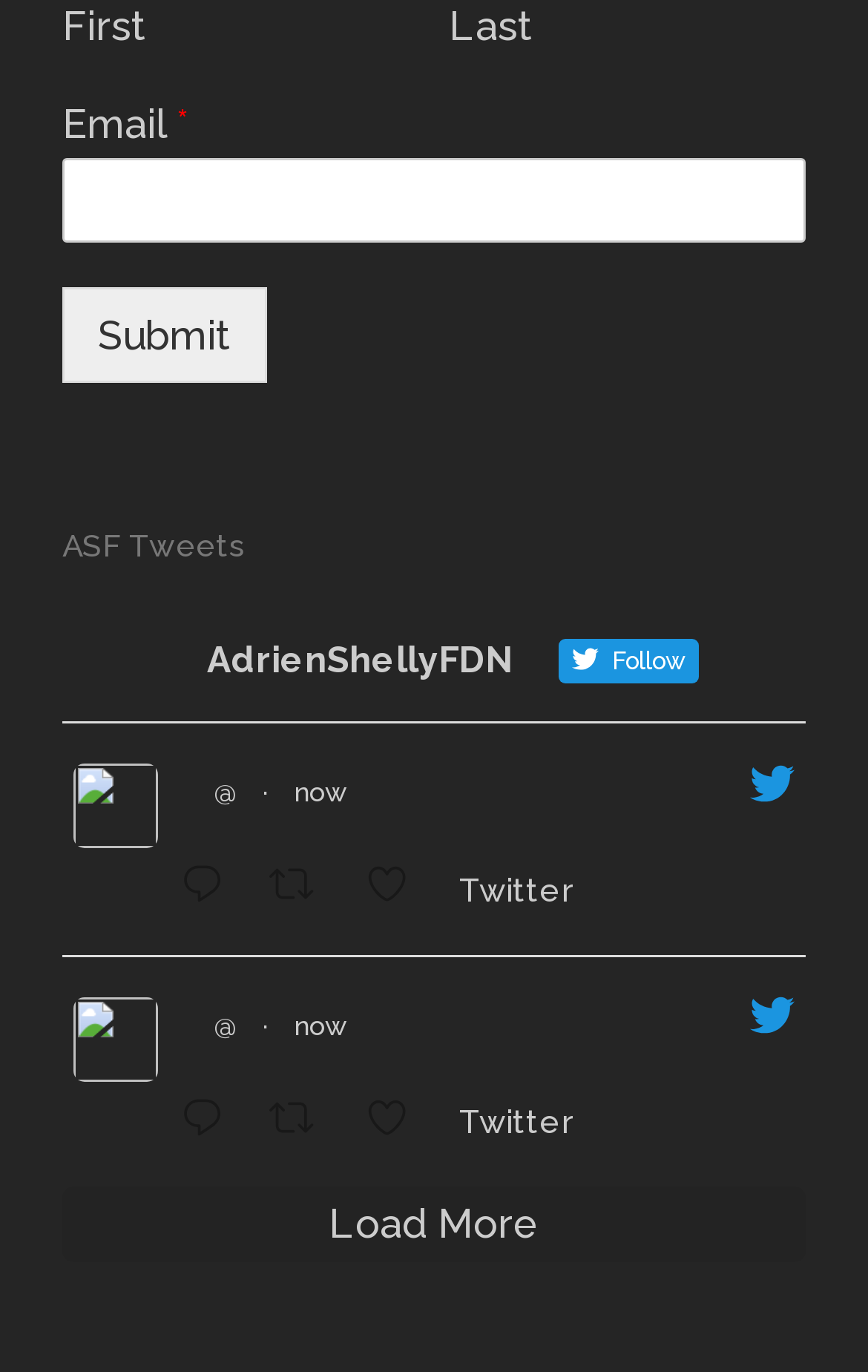Identify the bounding box coordinates of the element to click to follow this instruction: 'Enter email address'. Ensure the coordinates are four float values between 0 and 1, provided as [left, top, right, bottom].

[0.072, 0.115, 0.928, 0.177]